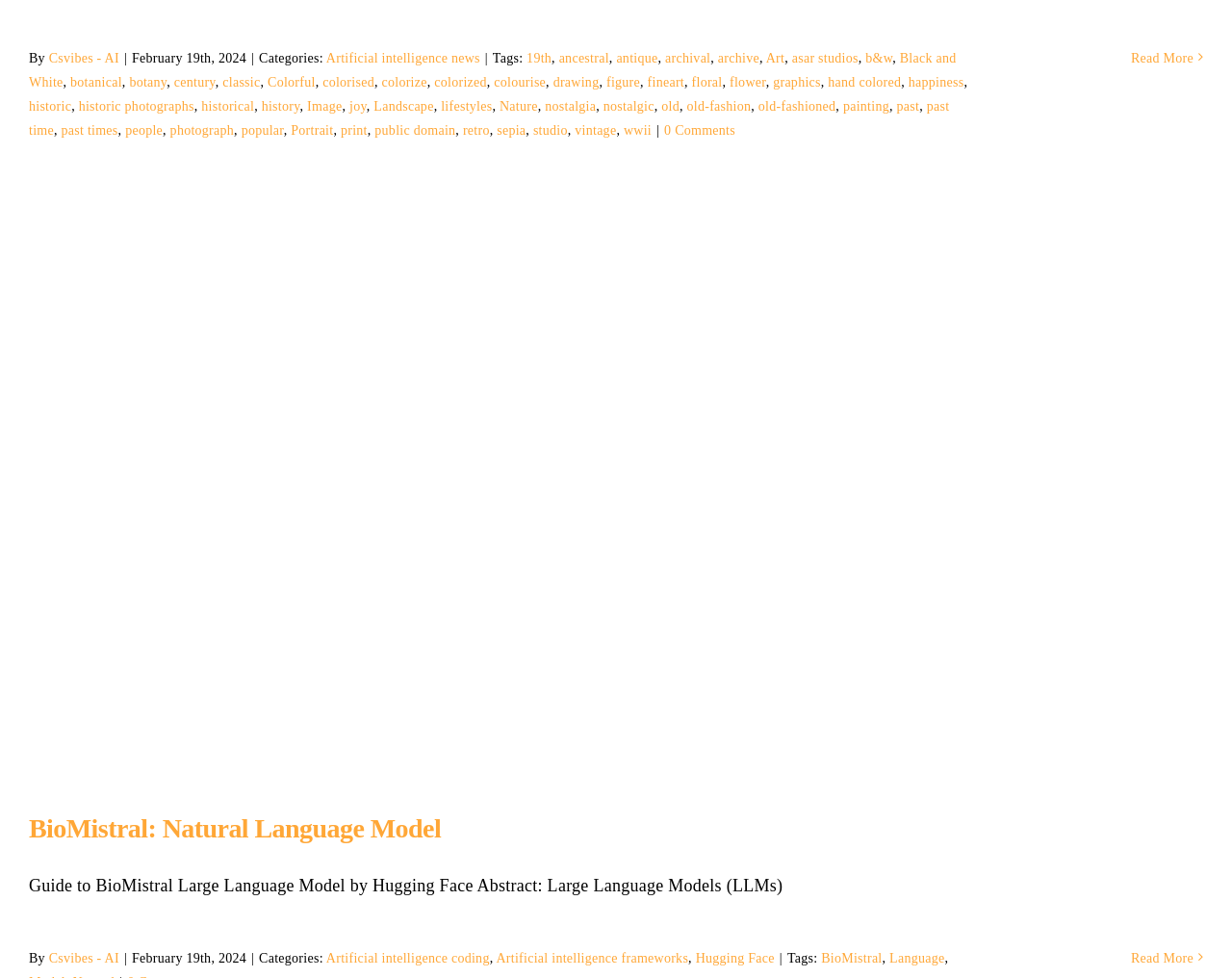How many tags are listed on the webpage?
We need a detailed and exhaustive answer to the question. Please elaborate.

The webpage lists a large number of tags, including 'Artificial intelligence news', '19th', 'ancestral', and many others. By counting the number of links and commas in the tag section, we can estimate that there are more than 30 tags listed.